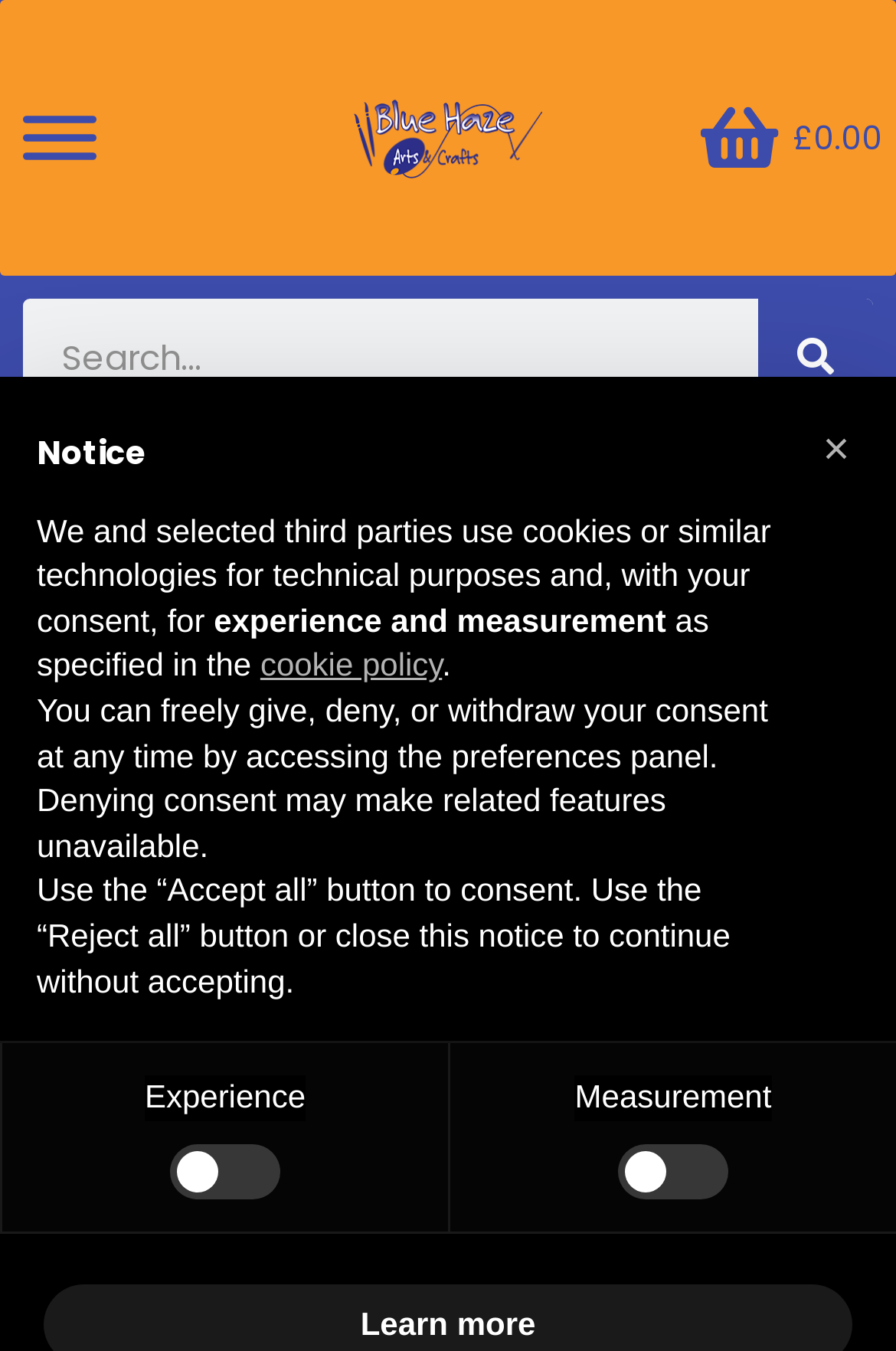Please answer the following question using a single word or phrase: 
How many navigation links are there?

3